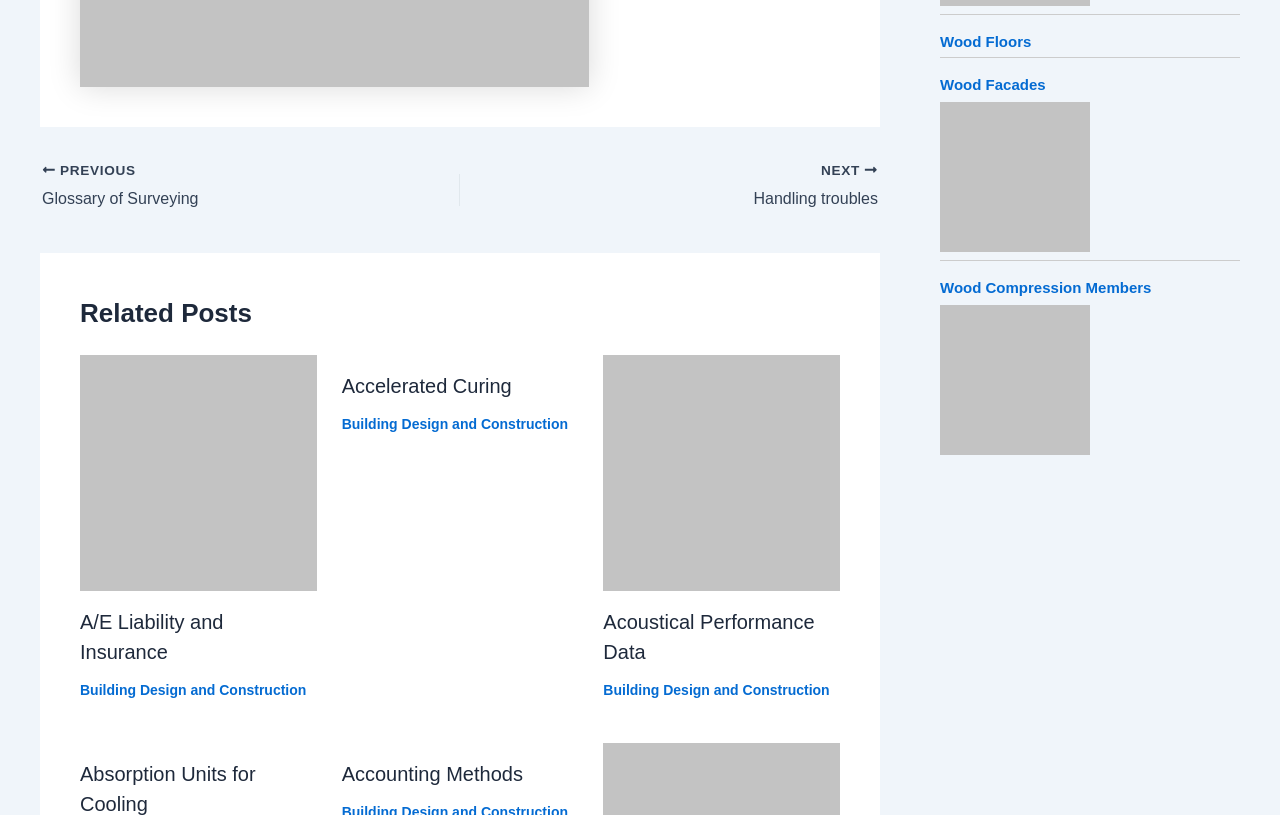What is the topic of the first related post?
Kindly offer a detailed explanation using the data available in the image.

The first related post is located under the 'Related Posts' section, and it has a heading 'A/E Liability and Insurance', indicating that the topic of the first related post is about A/E Liability and Insurance.